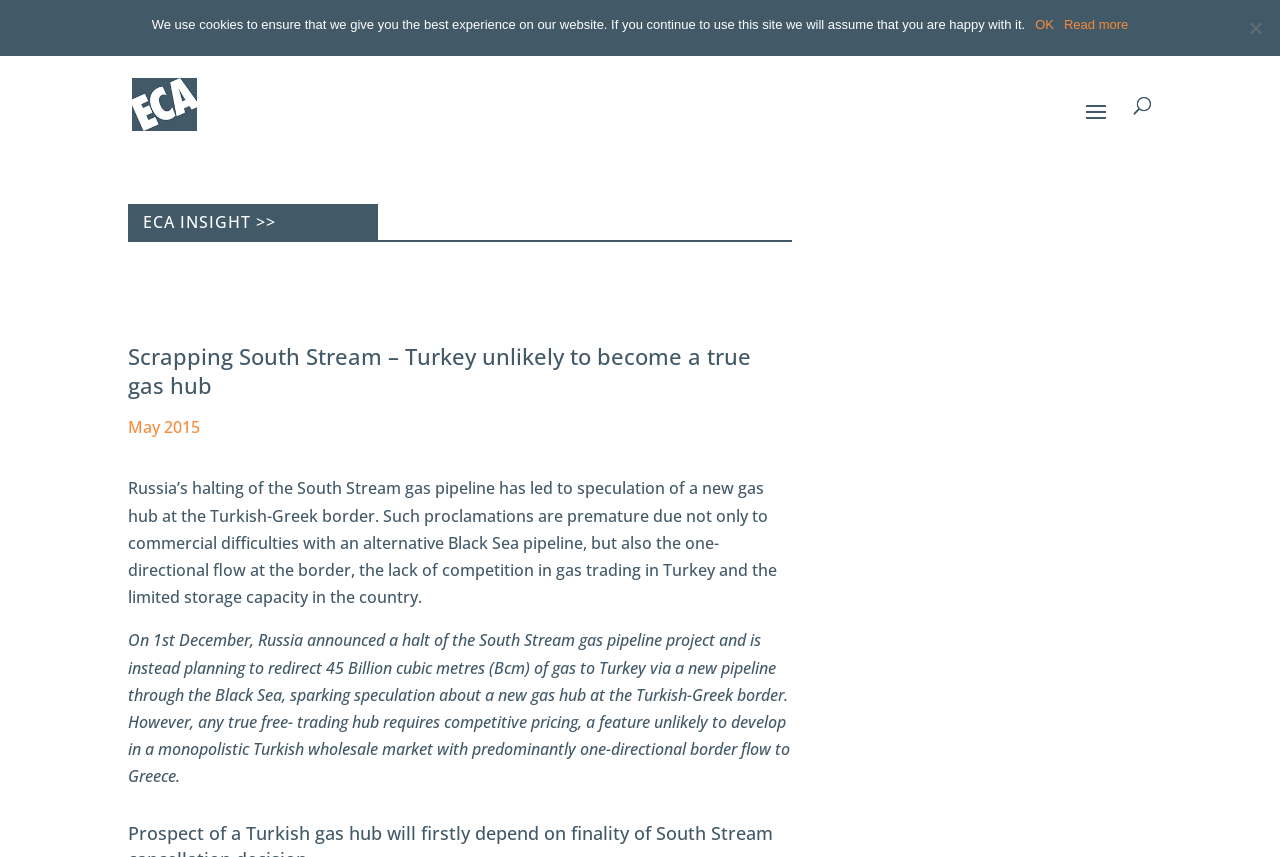What is the name of the company?
Provide a one-word or short-phrase answer based on the image.

Economic Consulting Associates